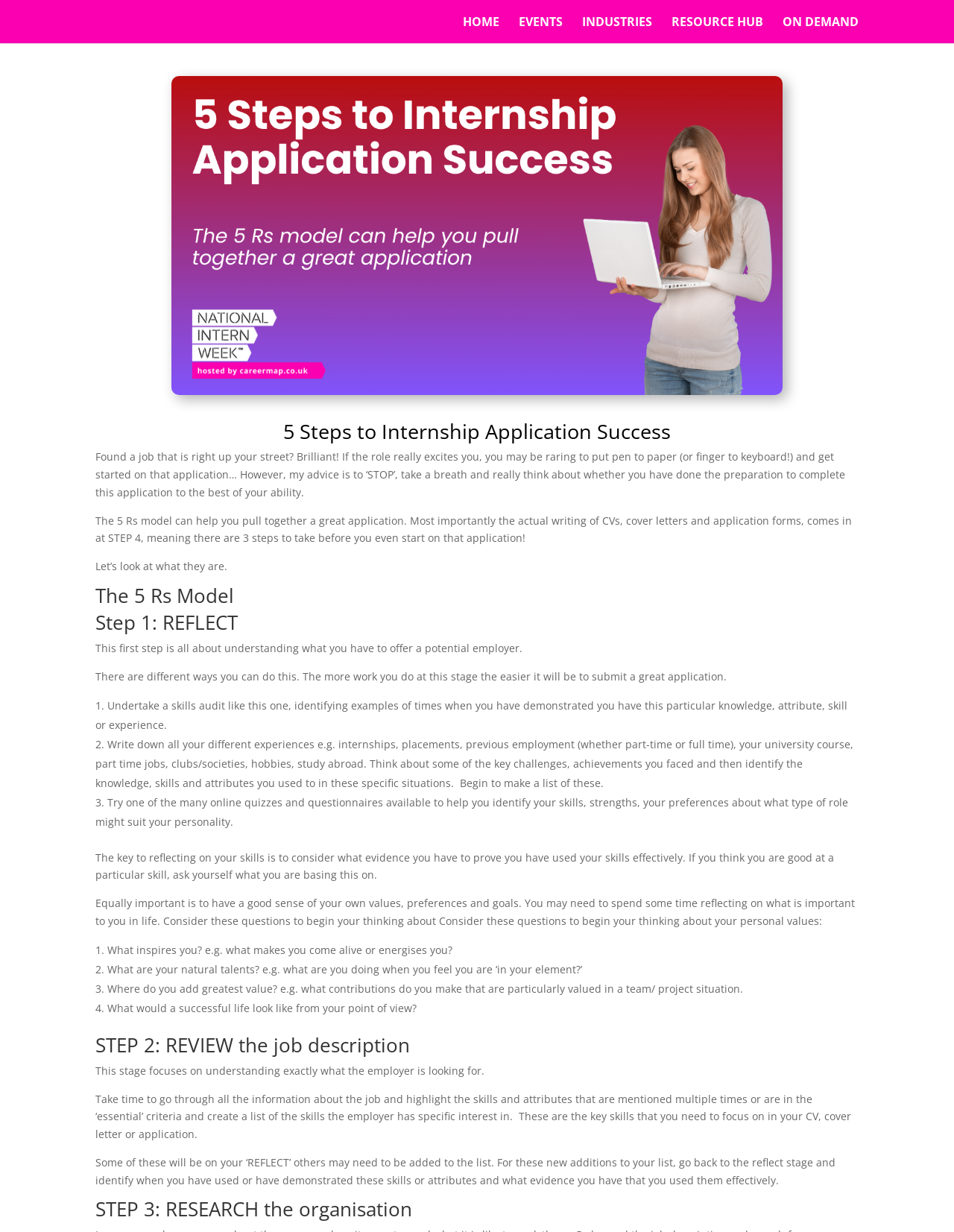What is the first step in the 5 Rs model?
Look at the webpage screenshot and answer the question with a detailed explanation.

The first step in the 5 Rs model is REFLECT, which is all about understanding what you have to offer a potential employer. This involves undertaking a skills audit, writing down different experiences, and identifying key challenges and achievements.